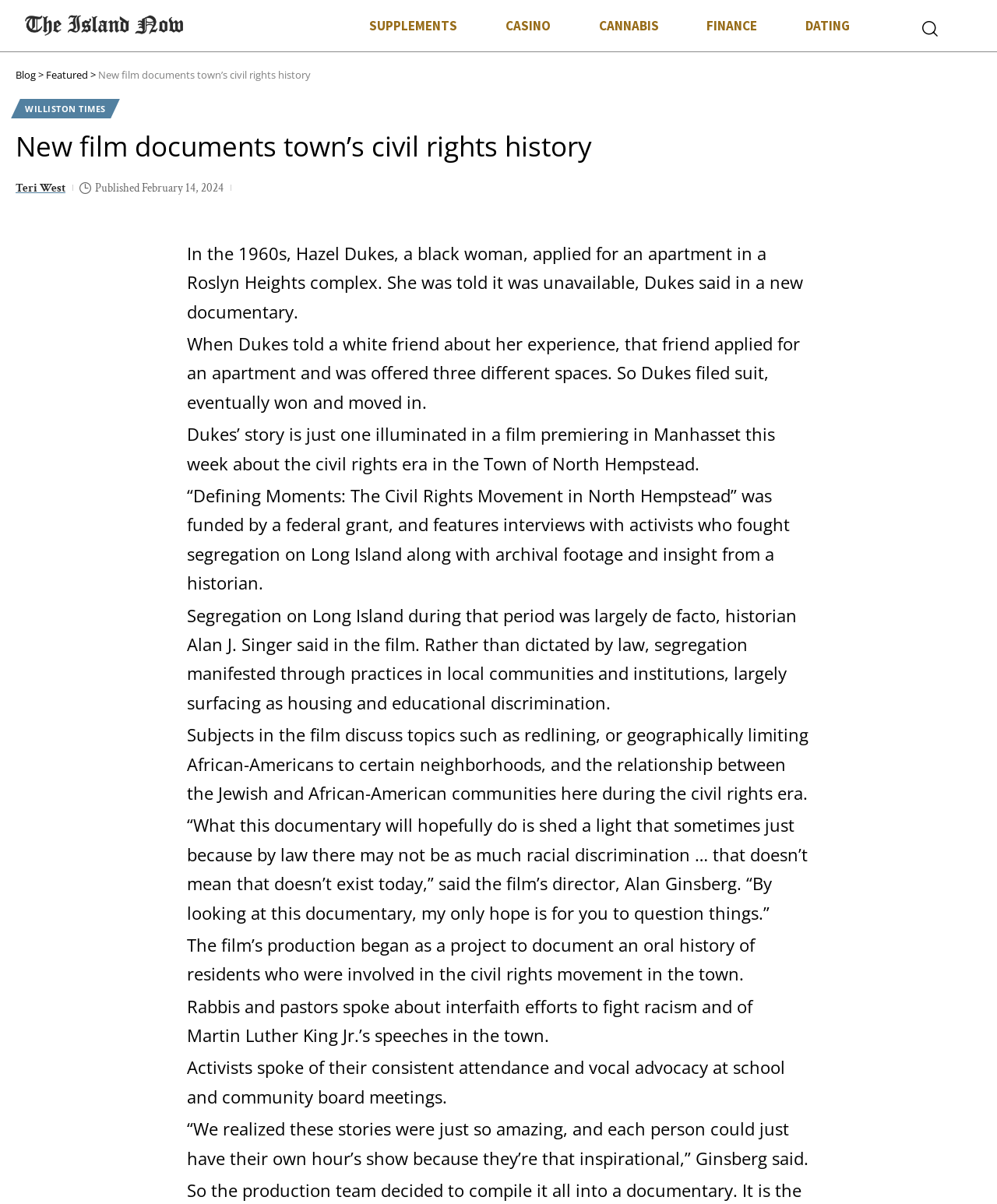Provide the bounding box for the UI element matching this description: "Teri West".

[0.016, 0.148, 0.066, 0.164]